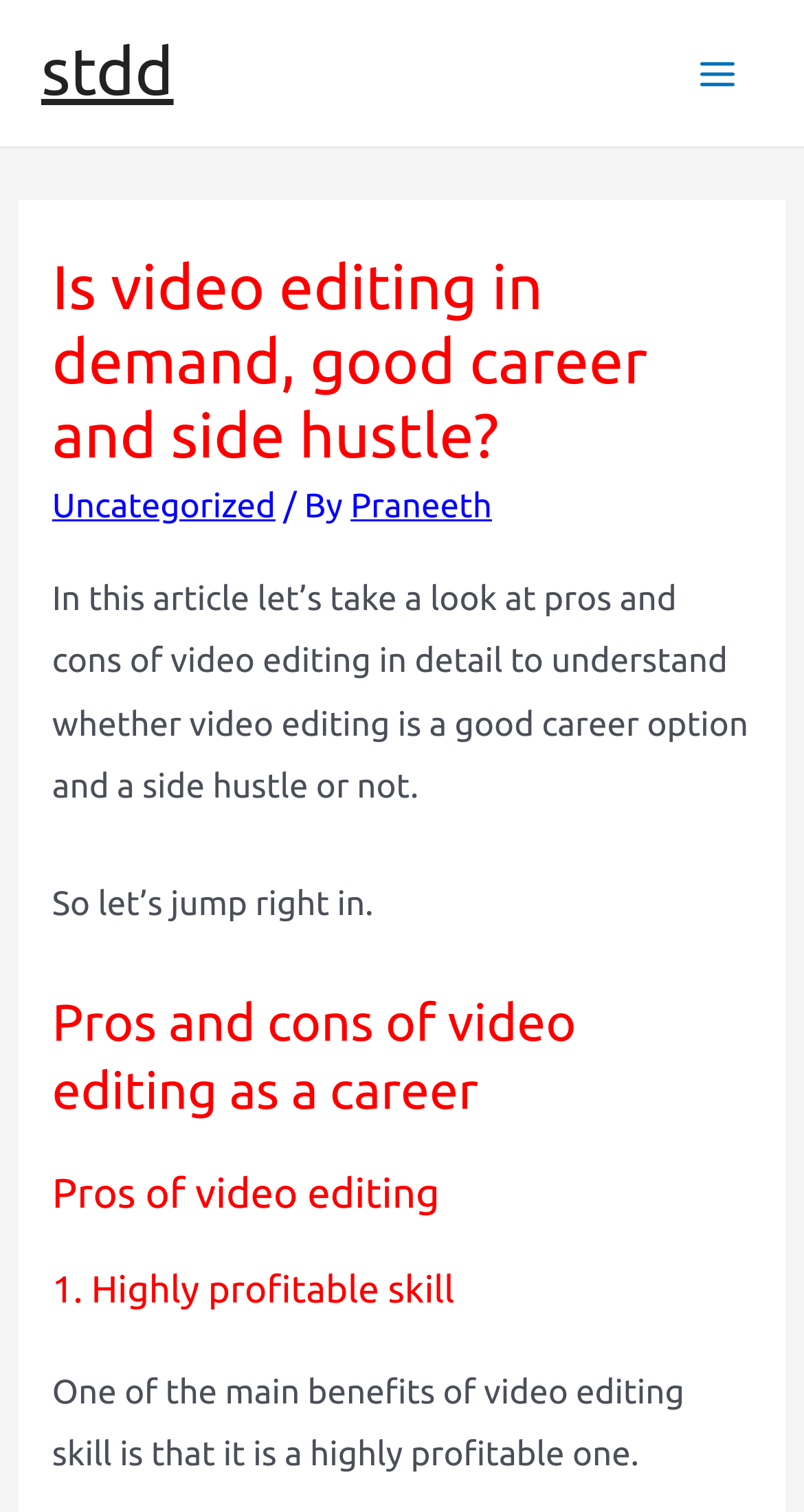Given the description Uncategorized, predict the bounding box coordinates of the UI element. Ensure the coordinates are in the format (top-left x, top-left y, bottom-right x, bottom-right y) and all values are between 0 and 1.

[0.065, 0.323, 0.343, 0.348]